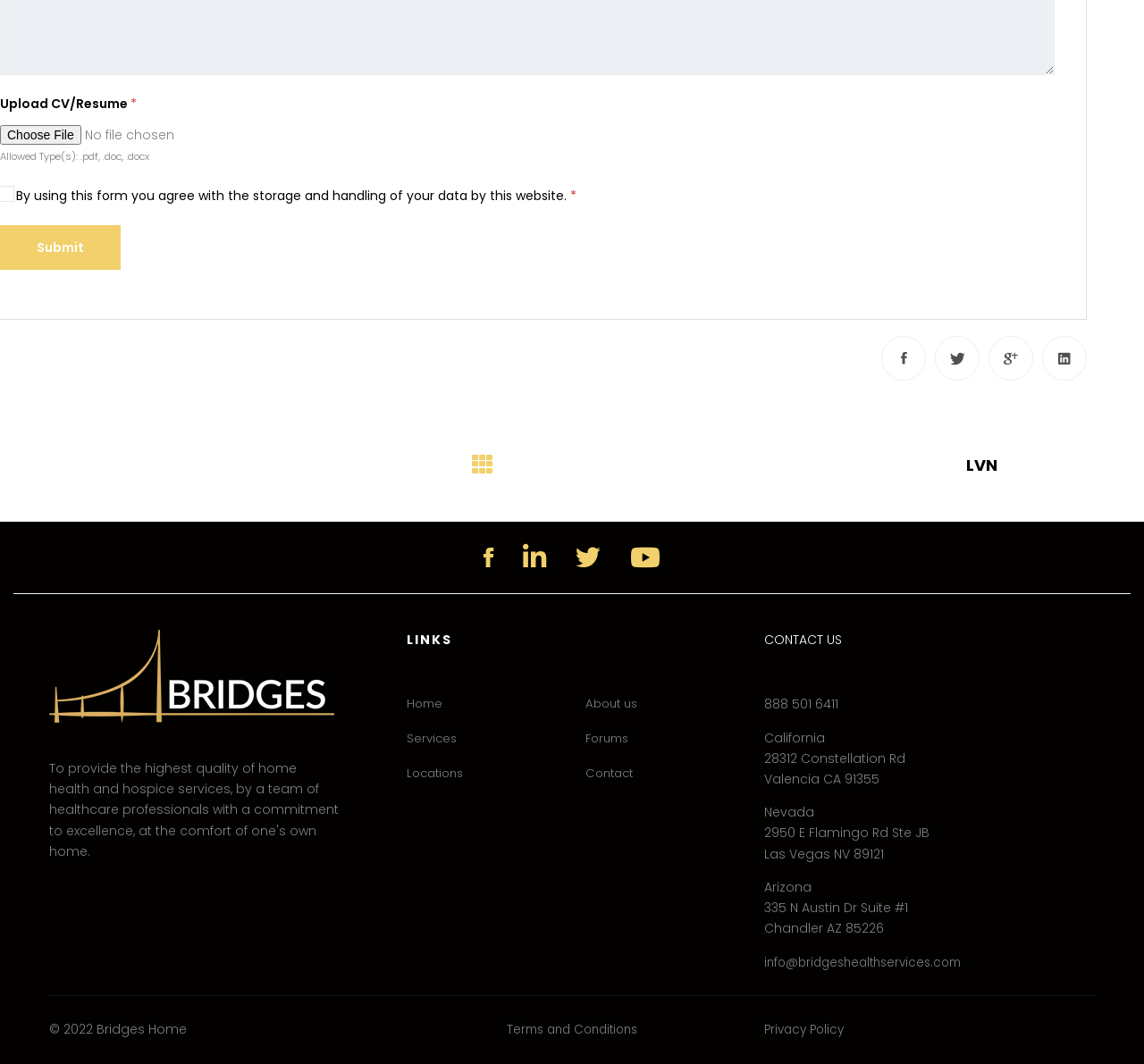What social media platforms are linked on the webpage?
We need a detailed and exhaustive answer to the question. Please elaborate.

The webpage contains links to various social media platforms, including Facebook, Twitter, Linkedin, YouTube, and Google+, which are commonly used for online presence and networking.